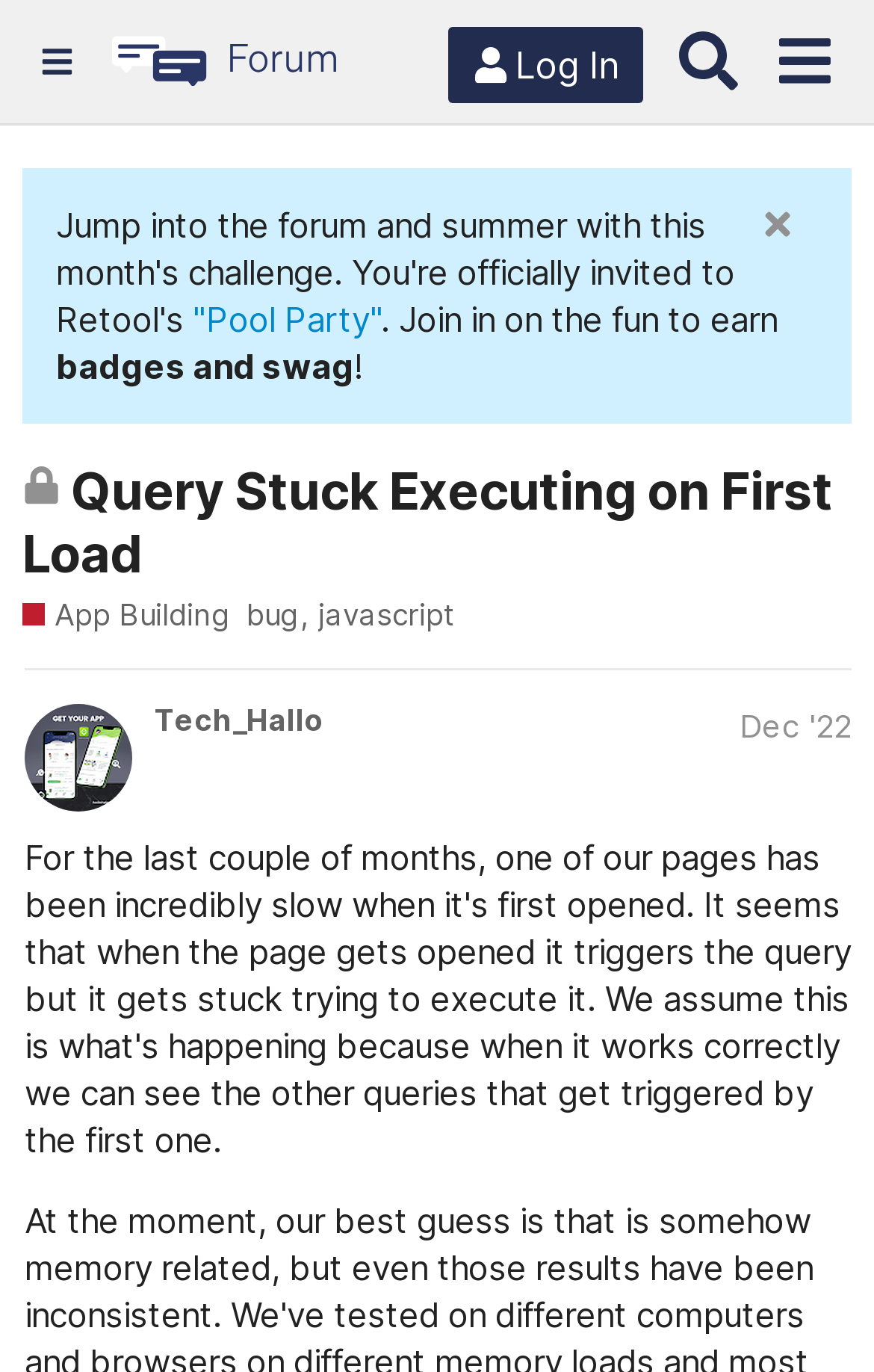What is the name of the forum?
Identify the answer in the screenshot and reply with a single word or phrase.

Retool Forum